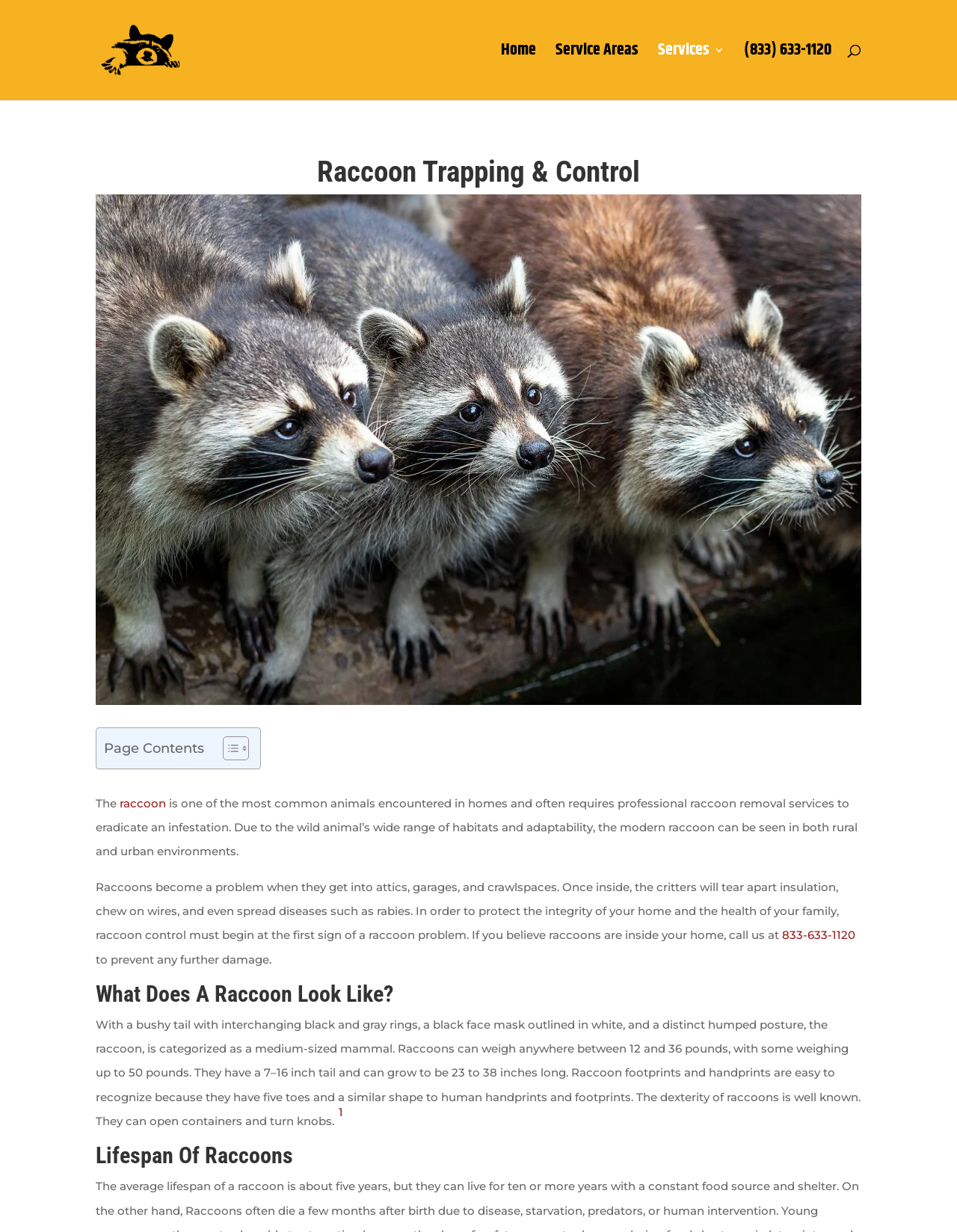Your task is to extract the text of the main heading from the webpage.

Raccoon Trapping & Control